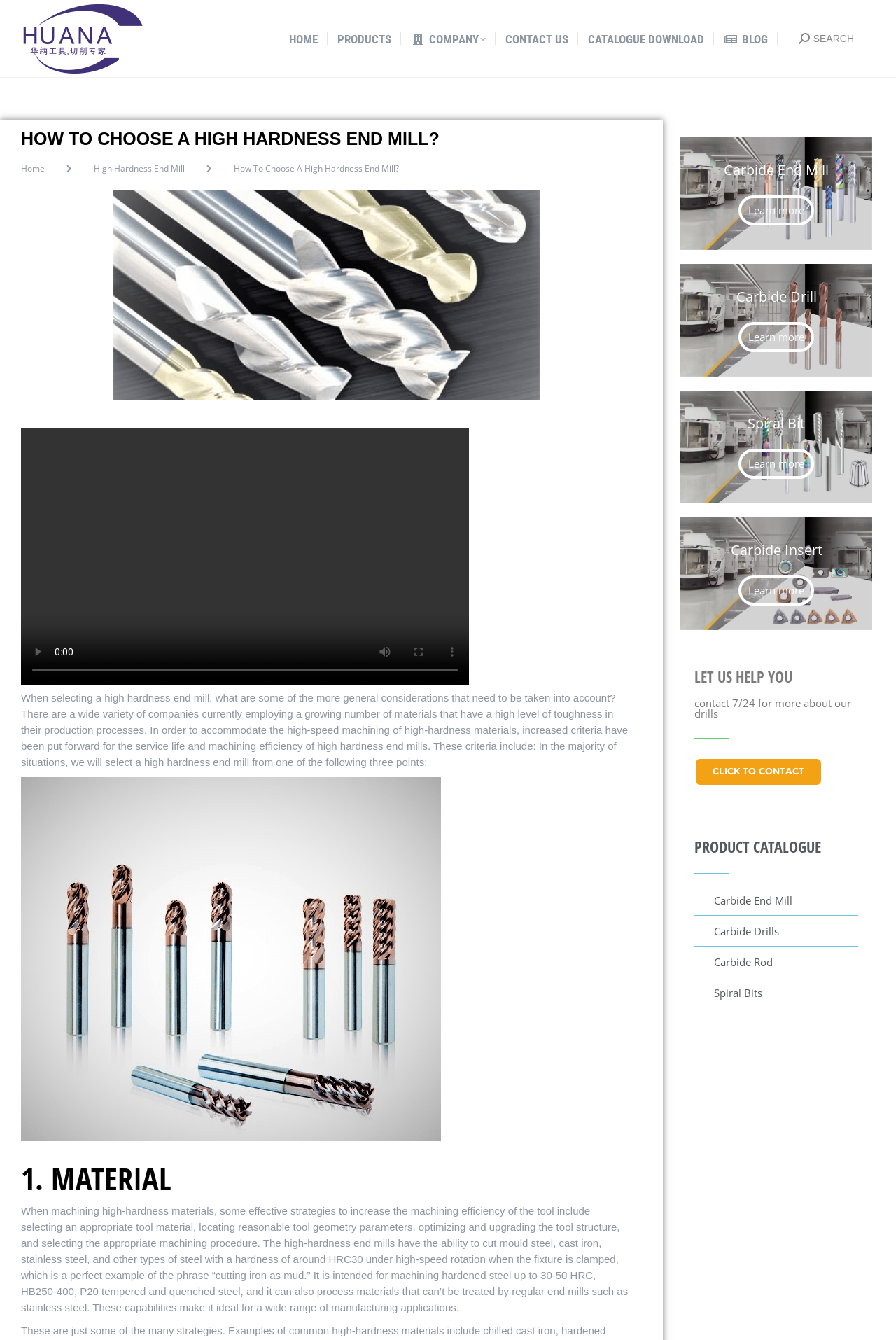Given the description Home, predict the bounding box coordinates of the UI element. Ensure the coordinates are in the format (top-left x, top-left y, bottom-right x, bottom-right y) and all values are between 0 and 1.

[0.023, 0.121, 0.05, 0.131]